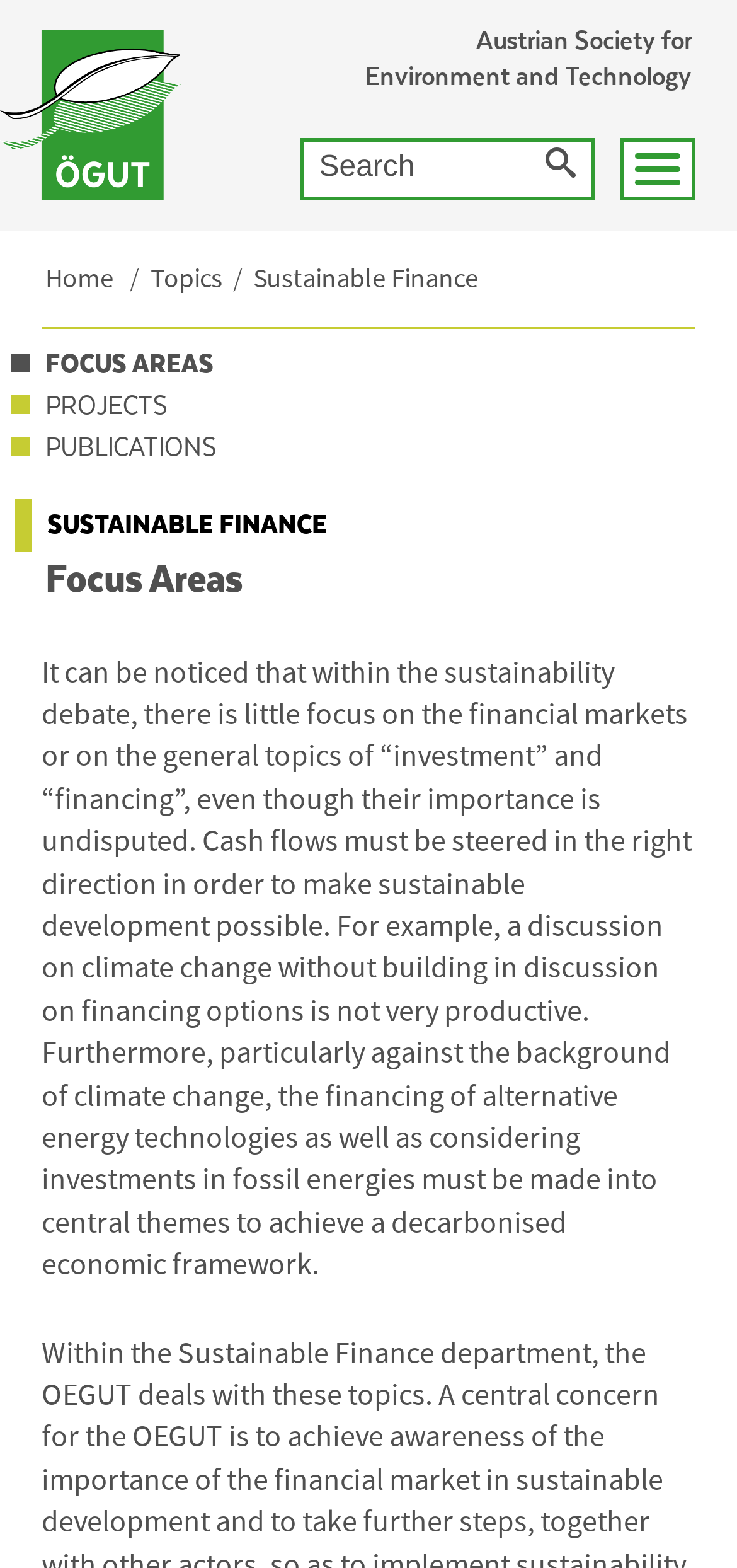Please determine the bounding box coordinates of the element's region to click for the following instruction: "Search for a topic".

[0.407, 0.088, 0.807, 0.127]